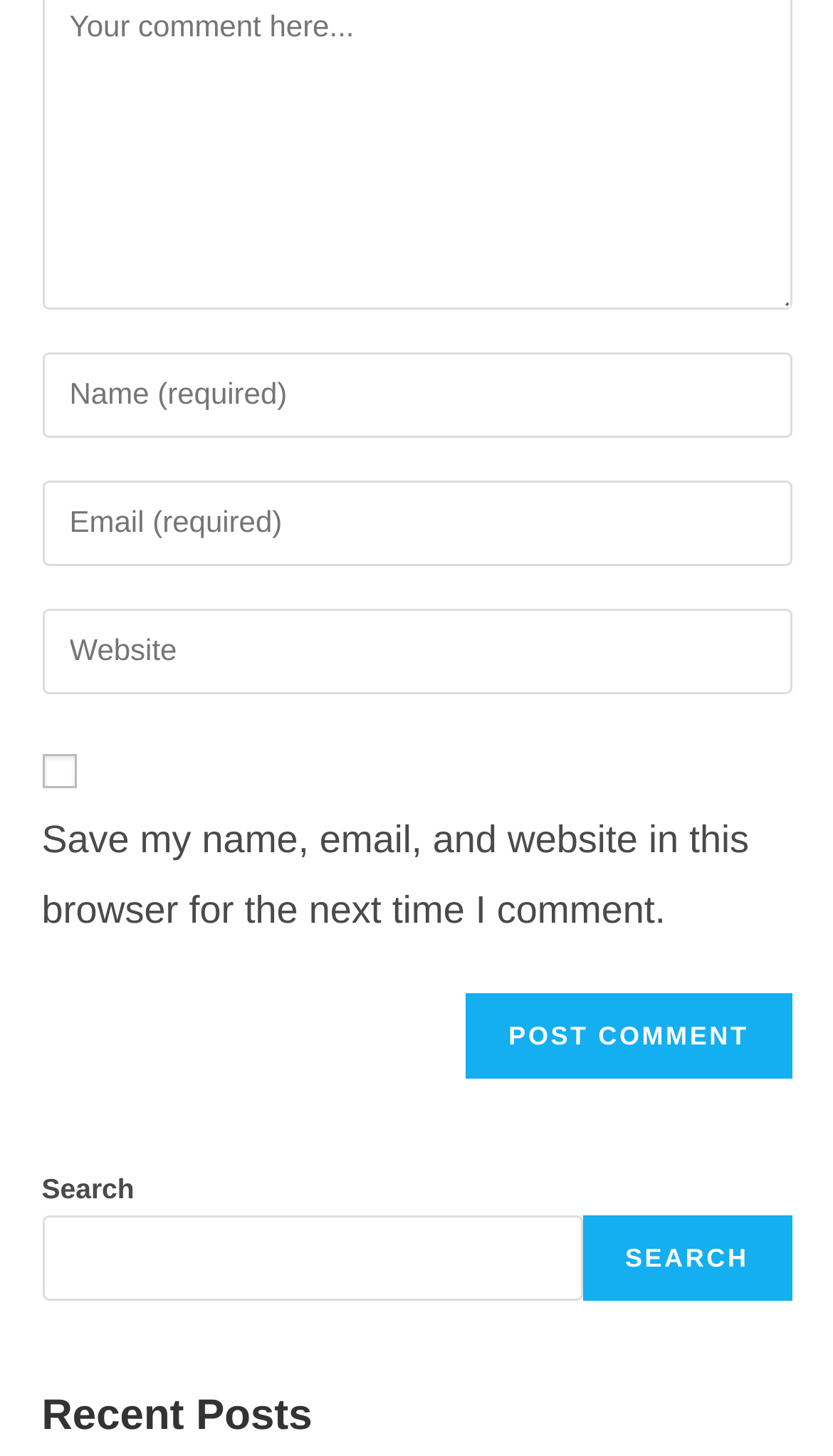Determine the bounding box for the UI element as described: "Search". The coordinates should be represented as four float numbers between 0 and 1, formatted as [left, top, right, bottom].

[0.699, 0.834, 0.95, 0.893]